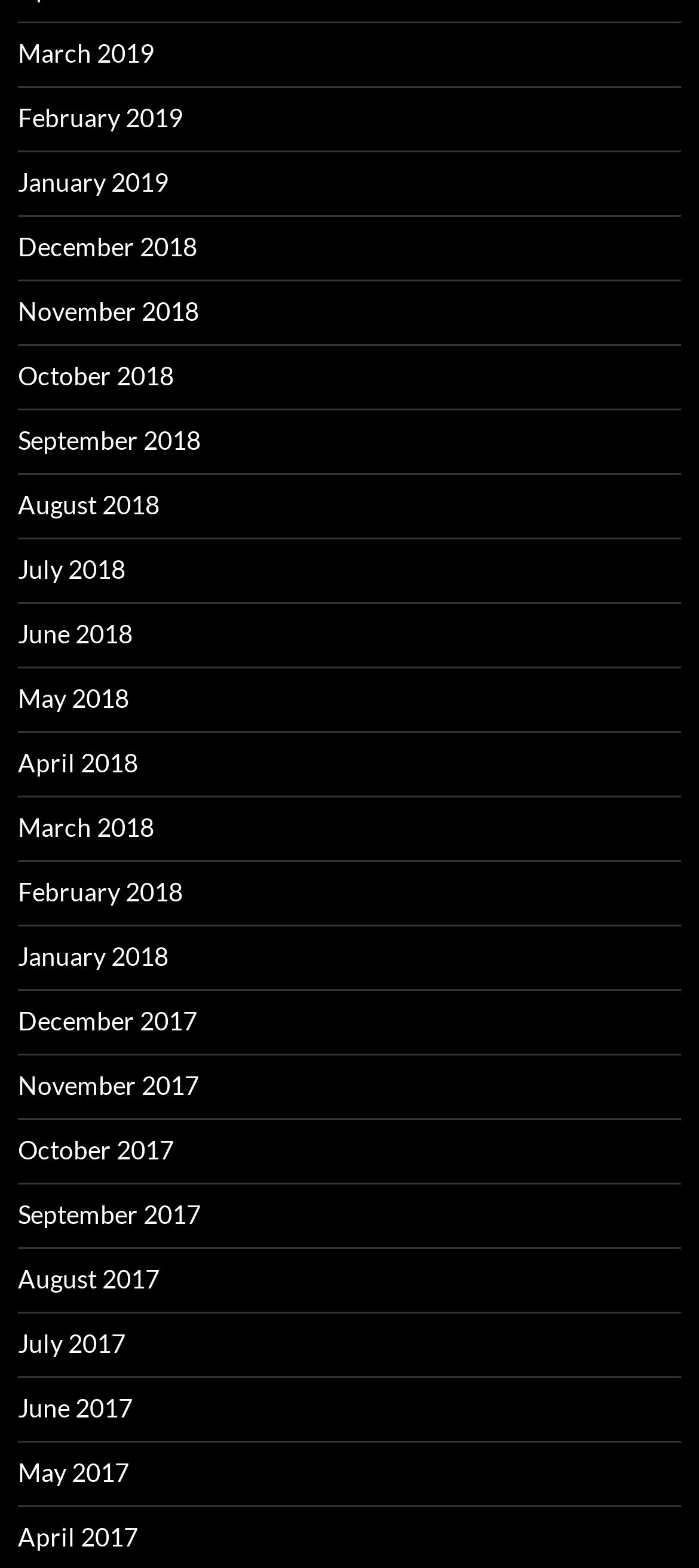Reply to the question below using a single word or brief phrase:
How many months are listed?

24